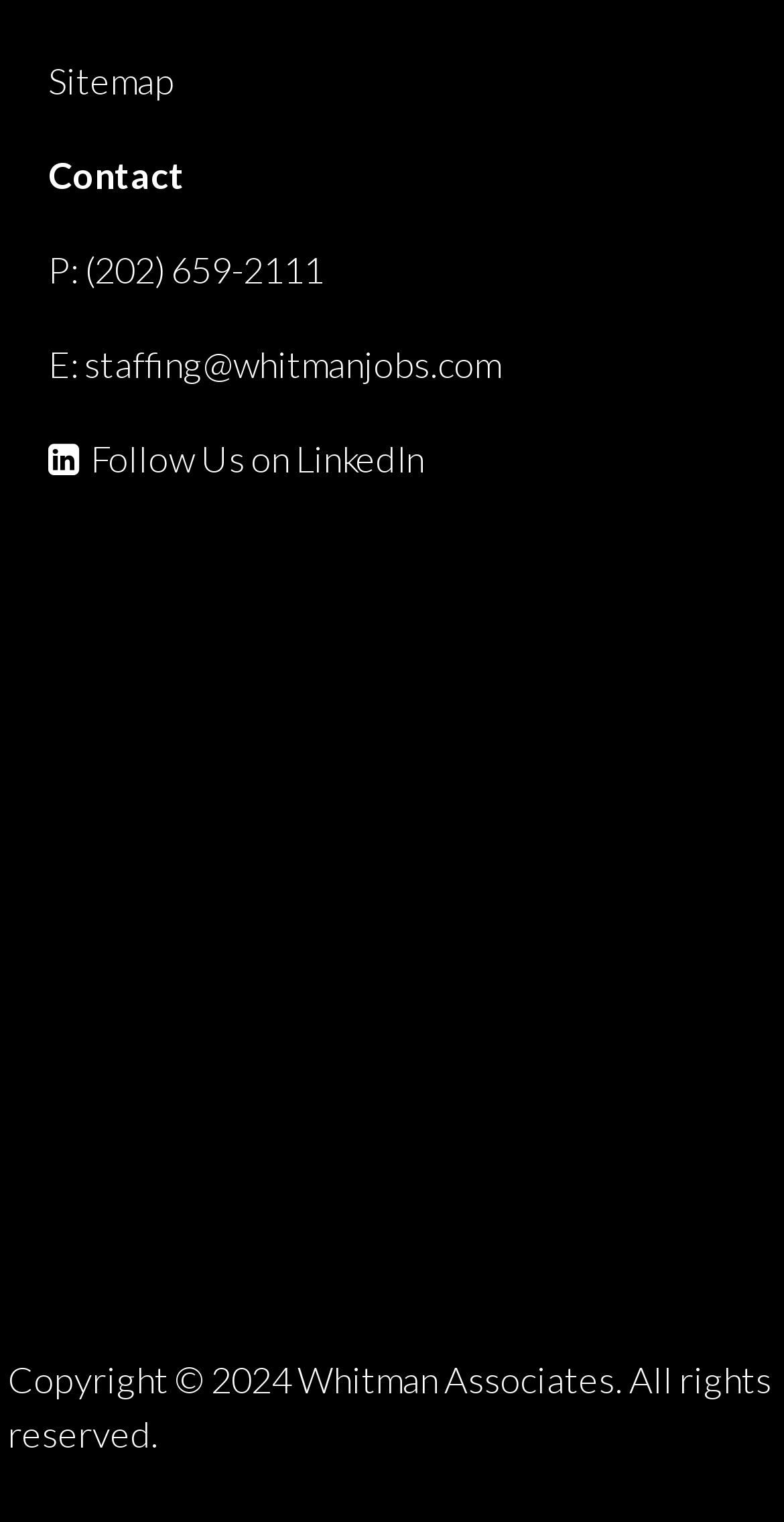Determine the bounding box coordinates of the element's region needed to click to follow the instruction: "View ASA Commitment to ACA". Provide these coordinates as four float numbers between 0 and 1, formatted as [left, top, right, bottom].

[0.051, 0.401, 0.282, 0.43]